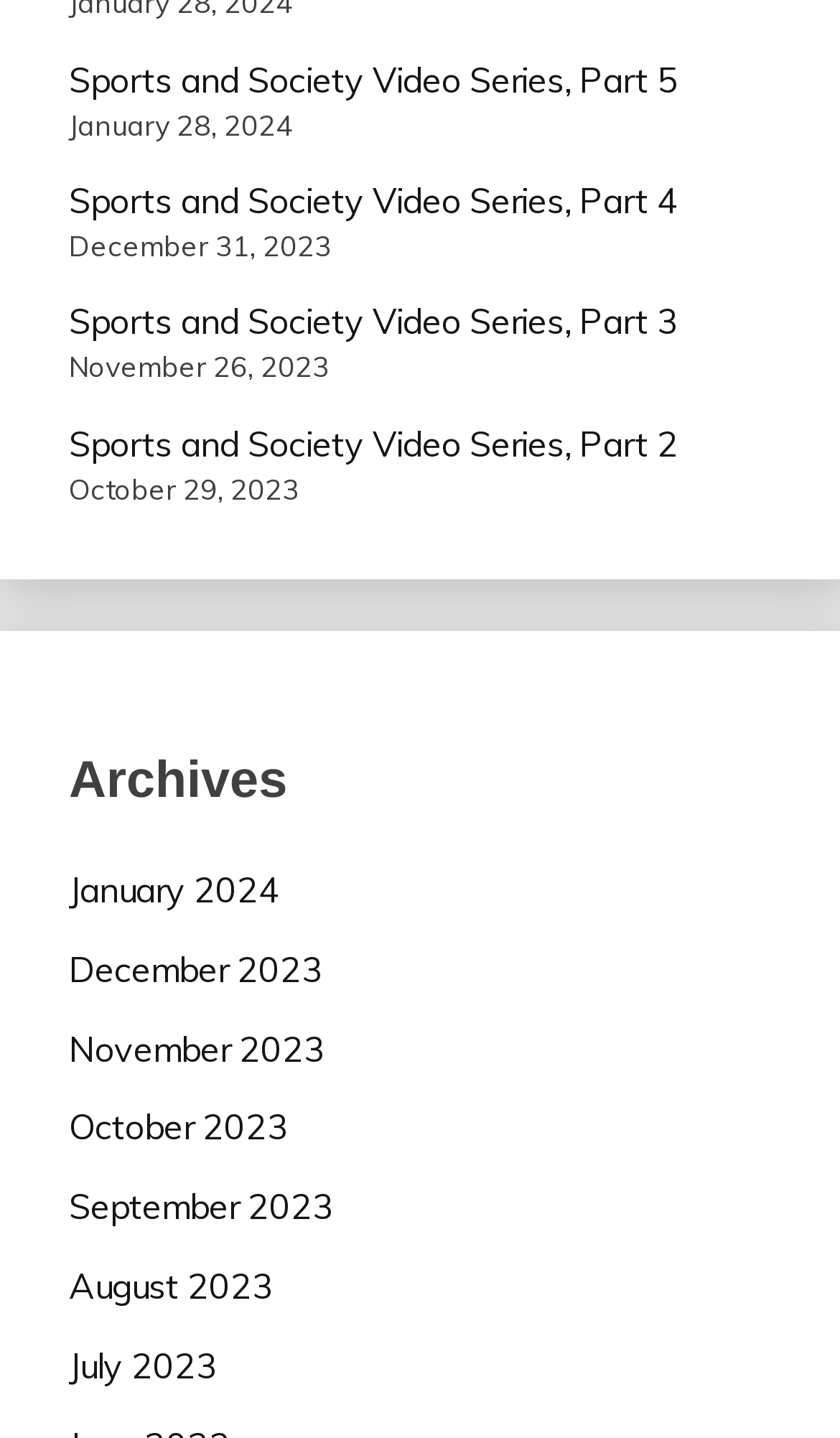What are the months listed in the archives section?
Look at the image and respond with a one-word or short-phrase answer.

January 2024 to August 2023